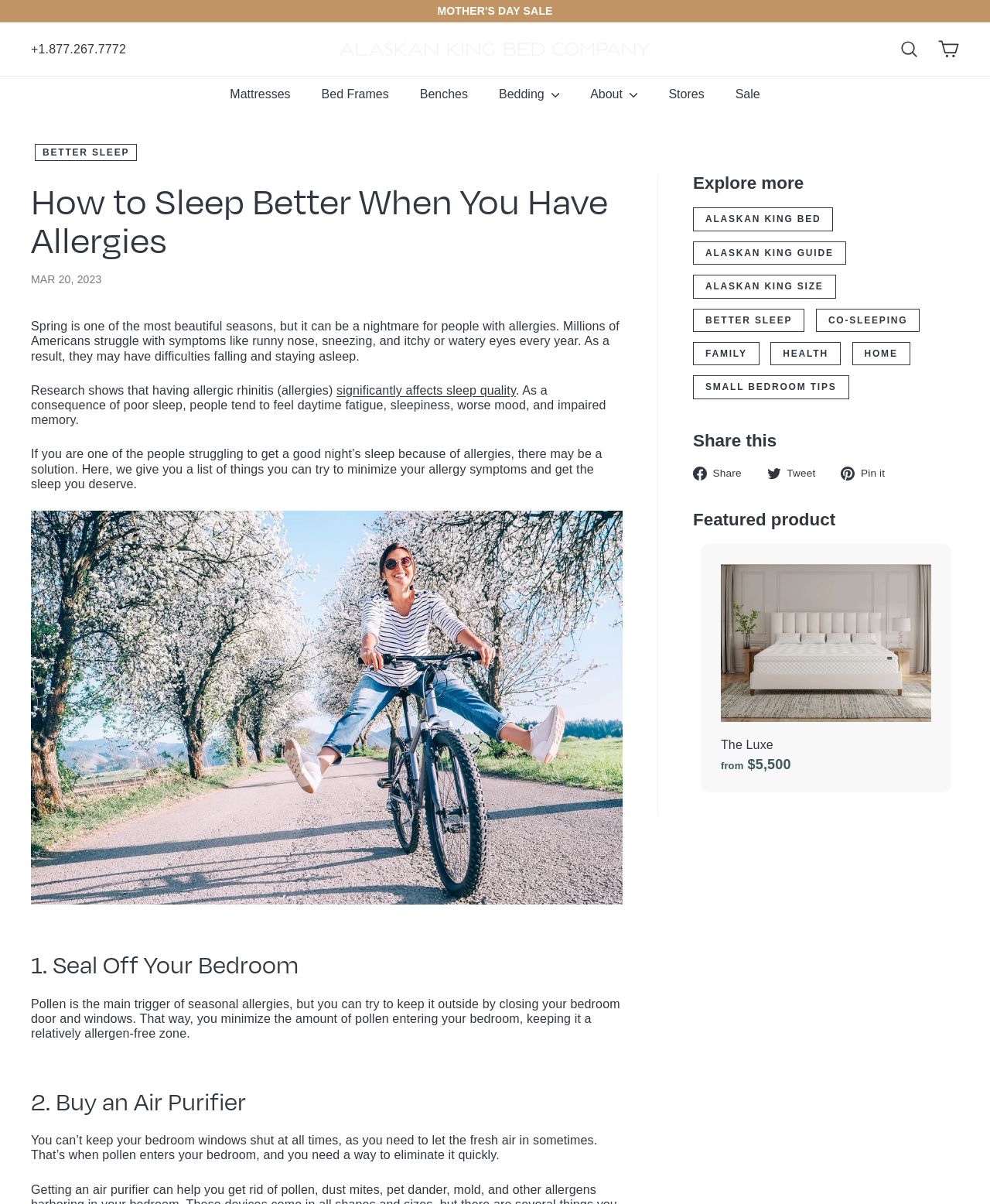Find the bounding box of the UI element described as follows: "Family".

[0.7, 0.284, 0.767, 0.304]